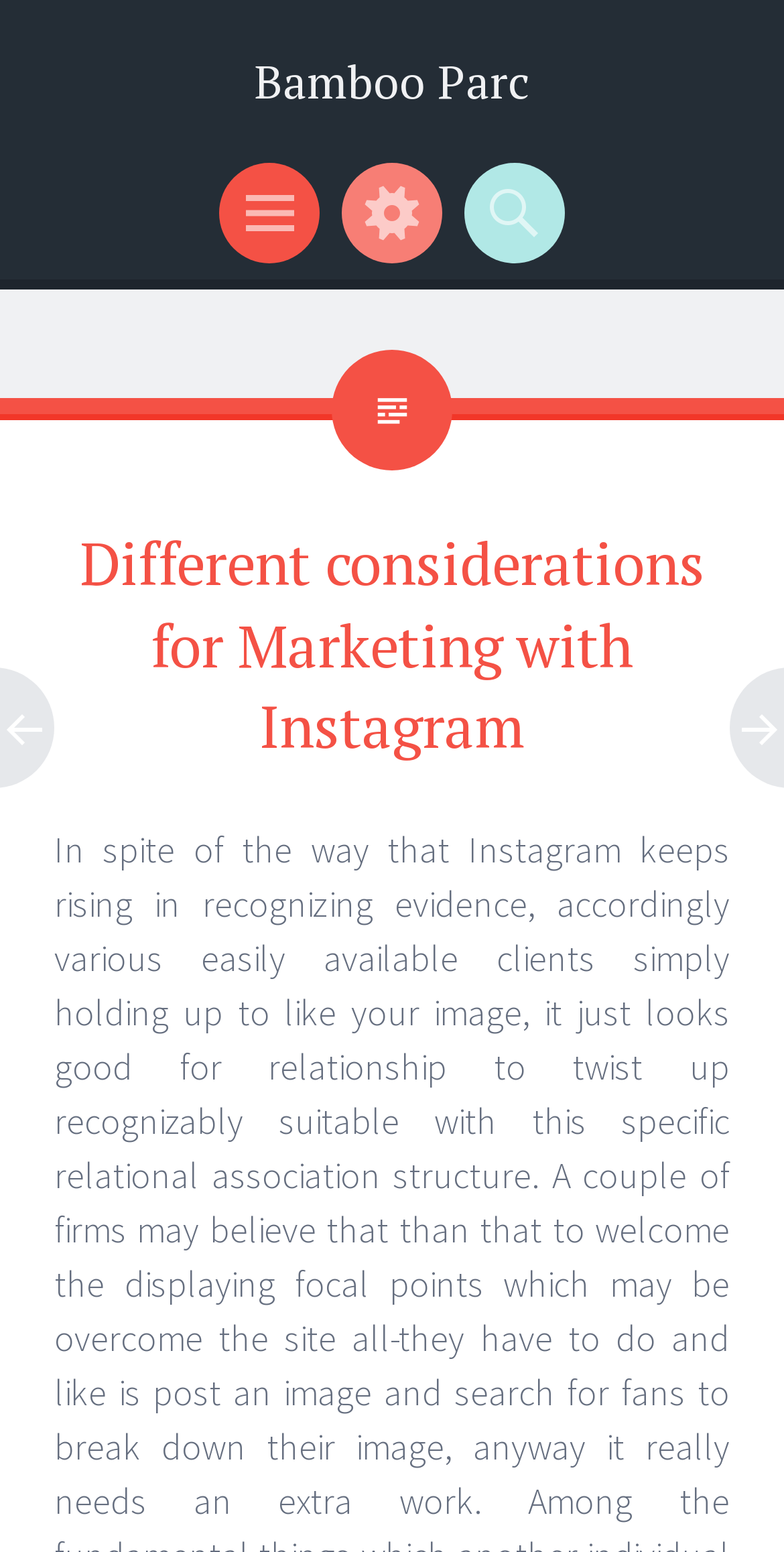What is the main topic of the article?
Please provide a detailed and thorough answer to the question.

I found the main topic of the article by looking at the heading element with the text 'Different considerations for Marketing with Instagram' which is located below the search bar.